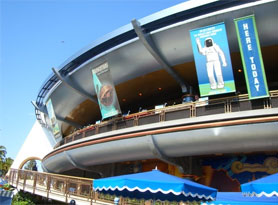Look at the image and give a detailed response to the following question: What is hanging from the exterior of the building?

The image shows prominent banners hanging from the exterior of the building, one of which displays a striking astronaut in a spacesuit, while others likely promote the attraction or its themes.